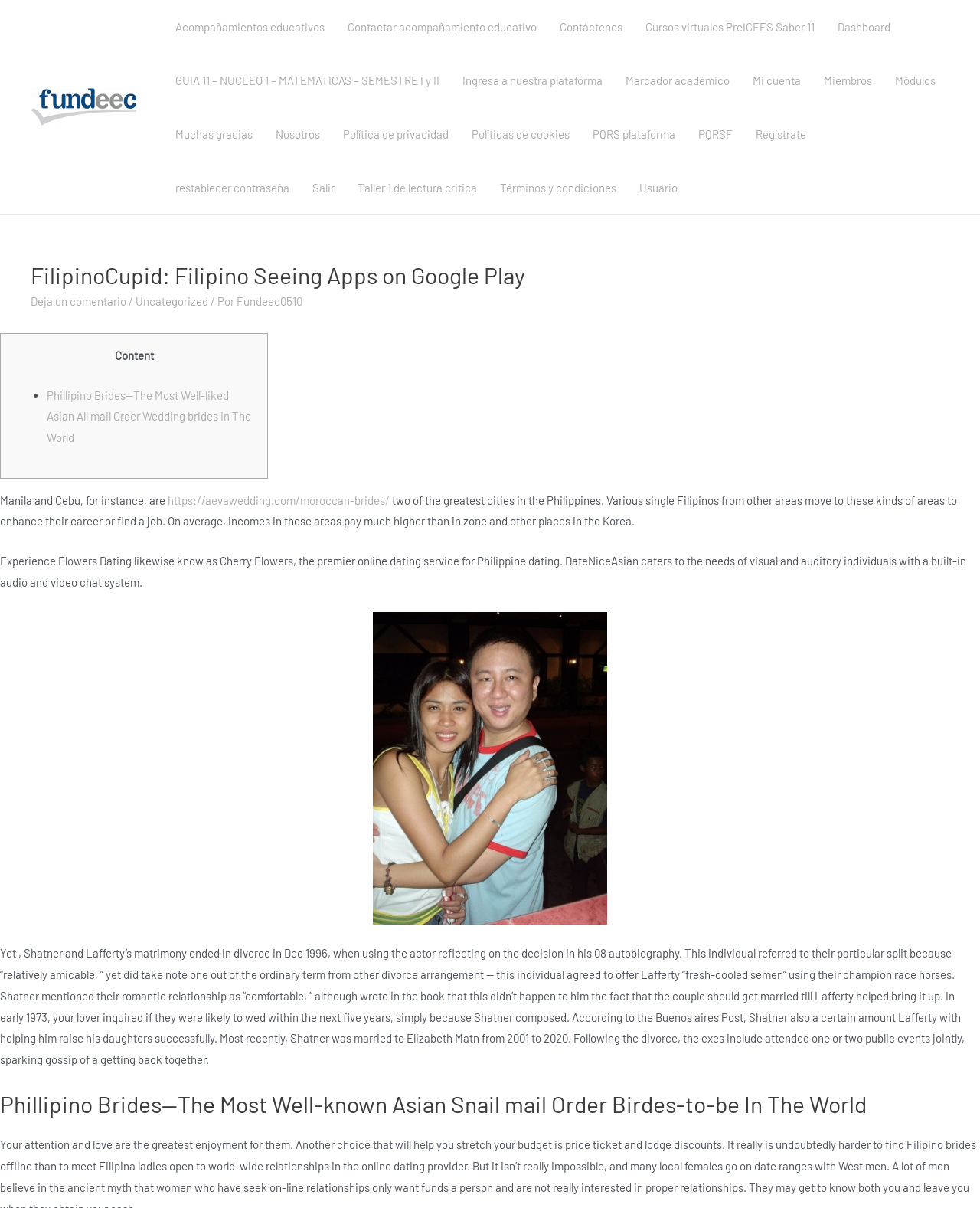Provide the bounding box coordinates for the area that should be clicked to complete the instruction: "Click on the 'Phillipino Brides—The Most Well-liked Asian Mail Order Brides In The World' link".

[0.048, 0.321, 0.256, 0.368]